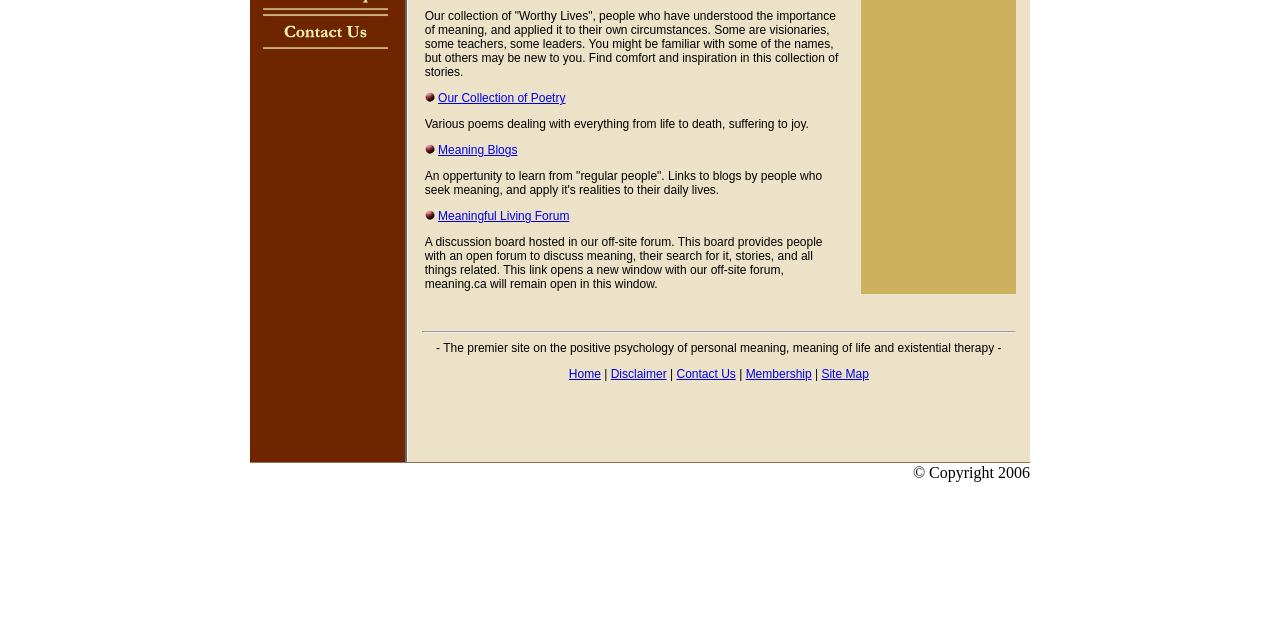Based on the element description: "Contact Us", identify the bounding box coordinates for this UI element. The coordinates must be four float numbers between 0 and 1, listed as [left, top, right, bottom].

[0.528, 0.573, 0.575, 0.595]